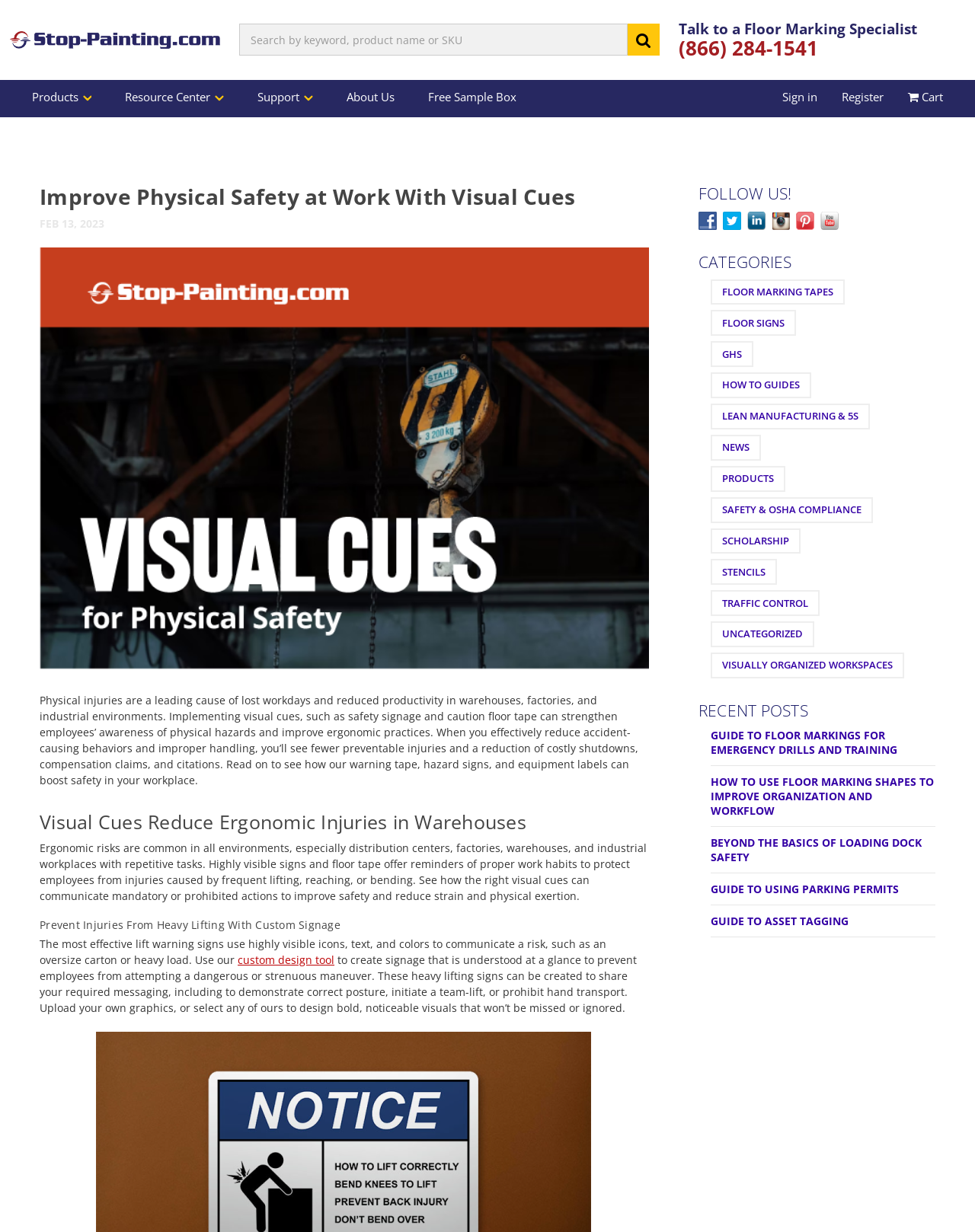What is the purpose of the 'custom design tool'?
Please answer the question with a detailed response using the information from the screenshot.

I found this information by reading the article, which mentions the 'custom design tool' as a way to create signage that communicates a risk, such as an oversize carton or heavy load.